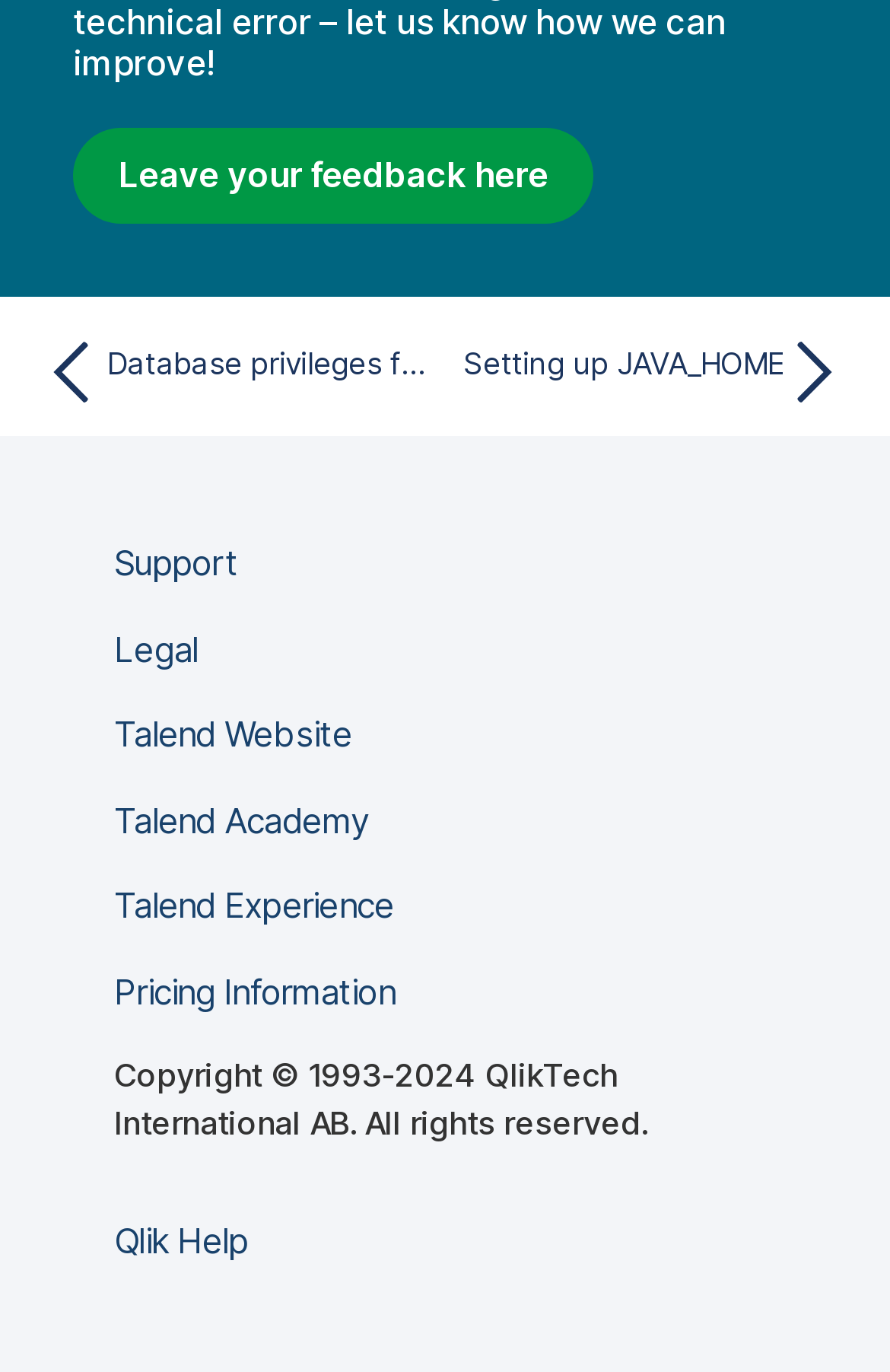Could you find the bounding box coordinates of the clickable area to complete this instruction: "Visit Qlik Help page"?

[0.128, 0.889, 0.279, 0.921]